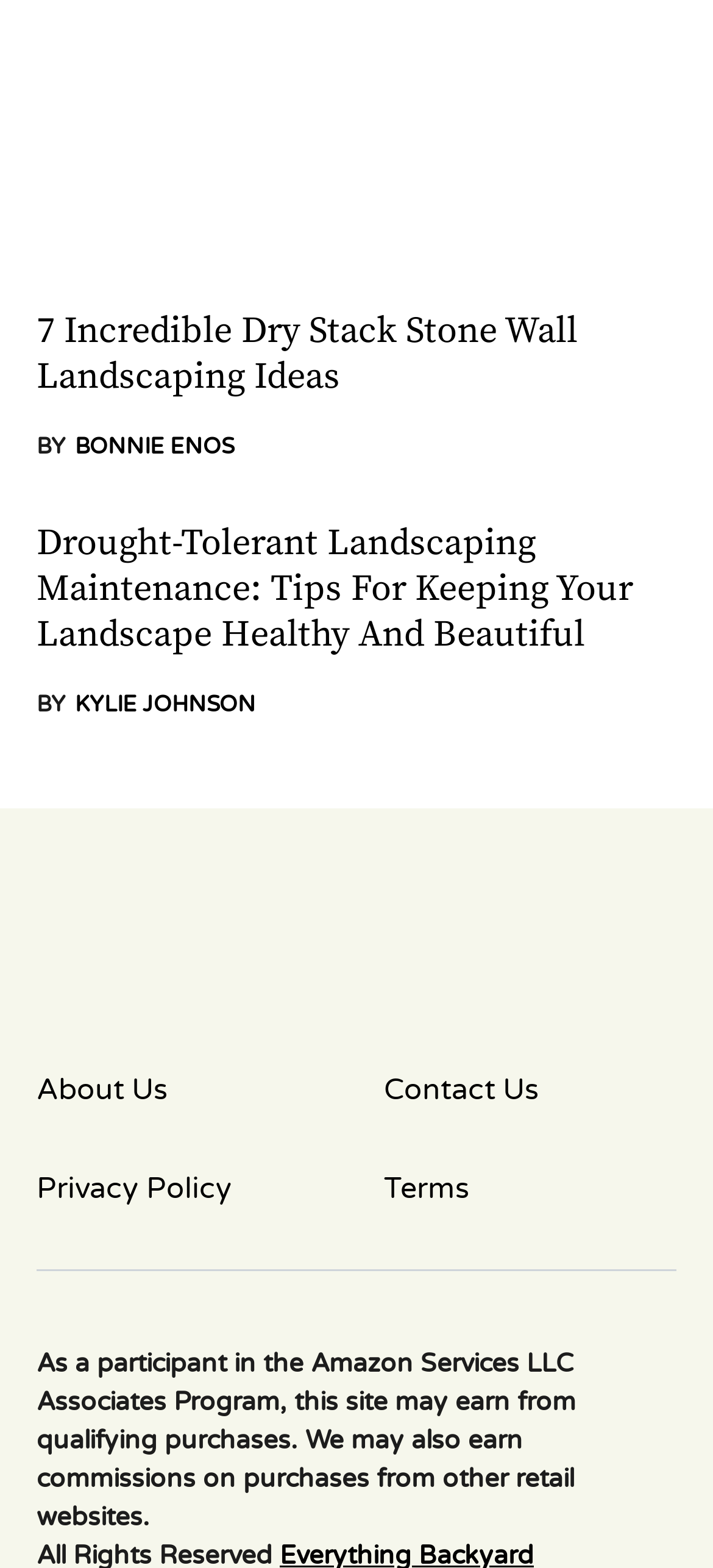Please determine the bounding box coordinates for the element with the description: "About Us".

[0.051, 0.681, 0.462, 0.709]